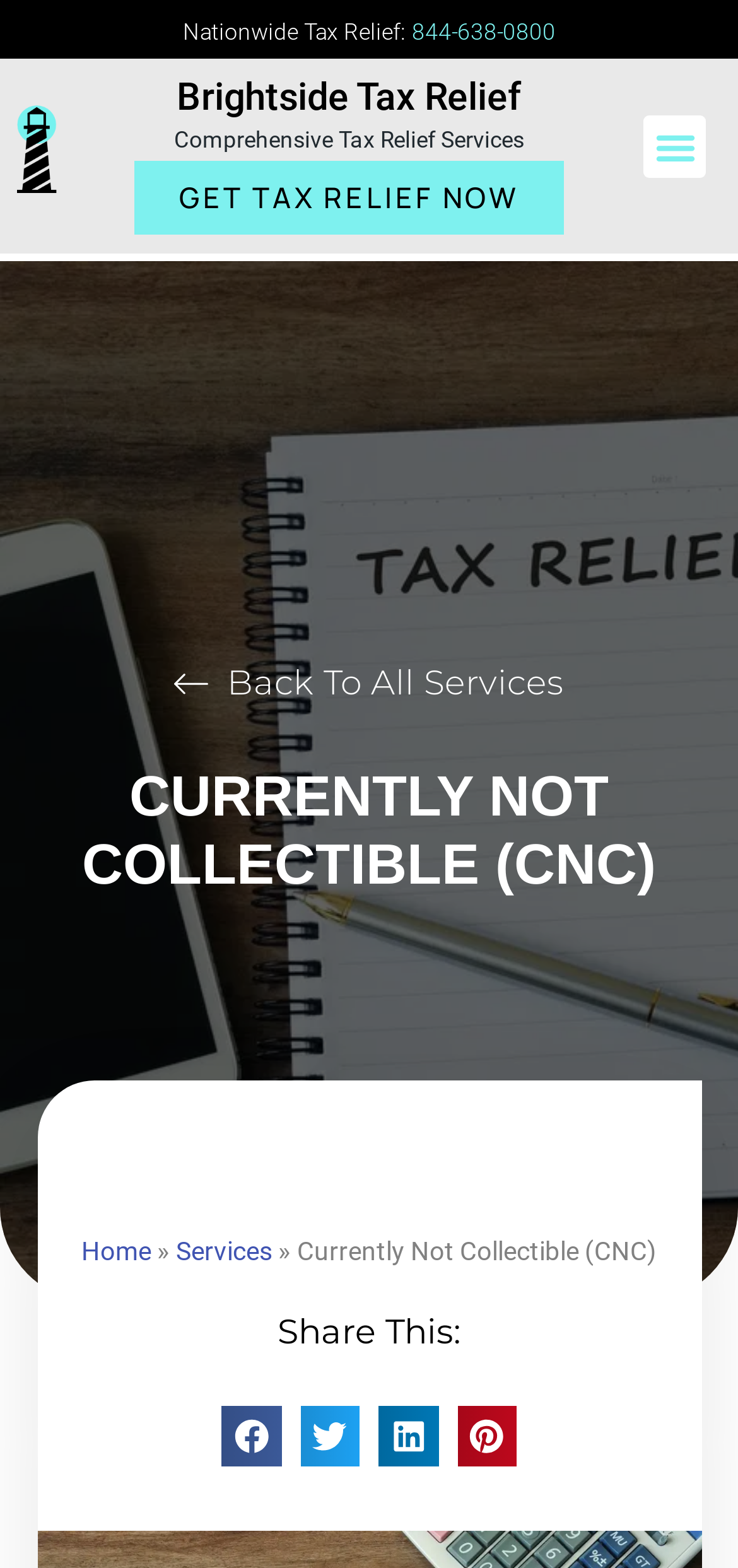Locate the UI element described by aria-label="Share on facebook" in the provided webpage screenshot. Return the bounding box coordinates in the format (top-left x, top-left y, bottom-right x, bottom-right y), ensuring all values are between 0 and 1.

[0.3, 0.897, 0.381, 0.935]